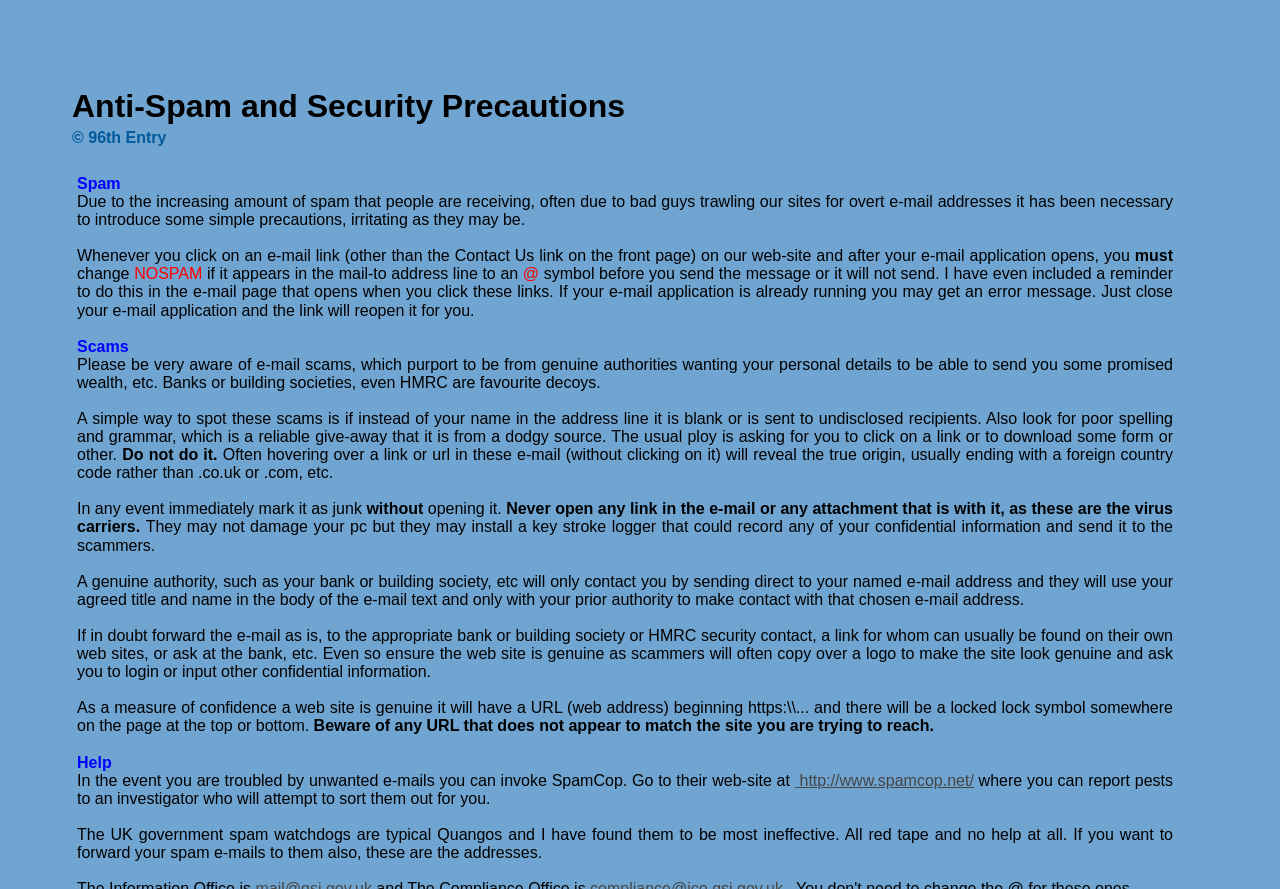Please find the main title text of this webpage.

Anti-Spam and Security Precautions